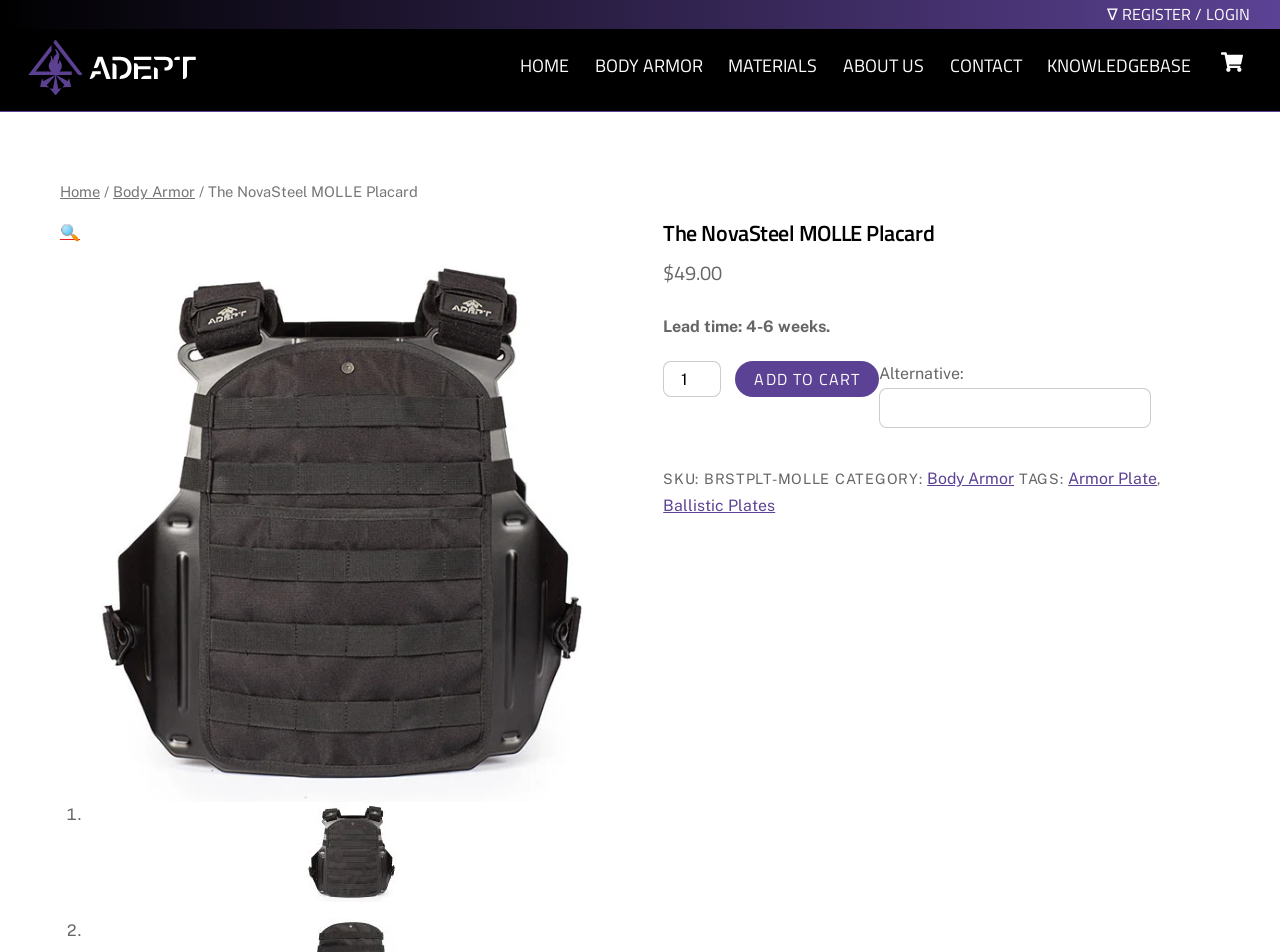Locate the bounding box coordinates of the element I should click to achieve the following instruction: "Click on the 'HOME' link".

[0.398, 0.044, 0.453, 0.094]